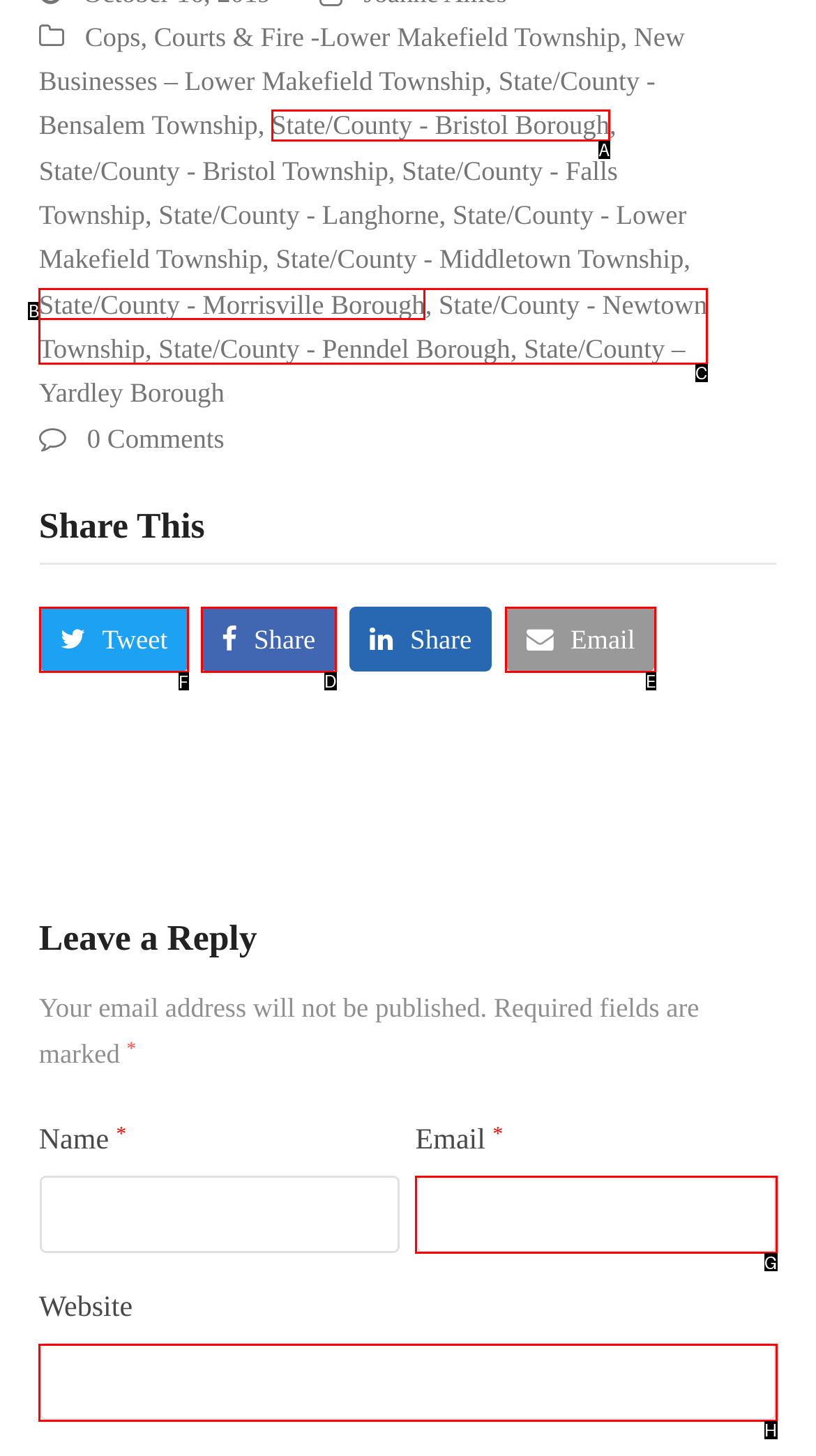Which option should you click on to fulfill this task: Tweet? Answer with the letter of the correct choice.

F